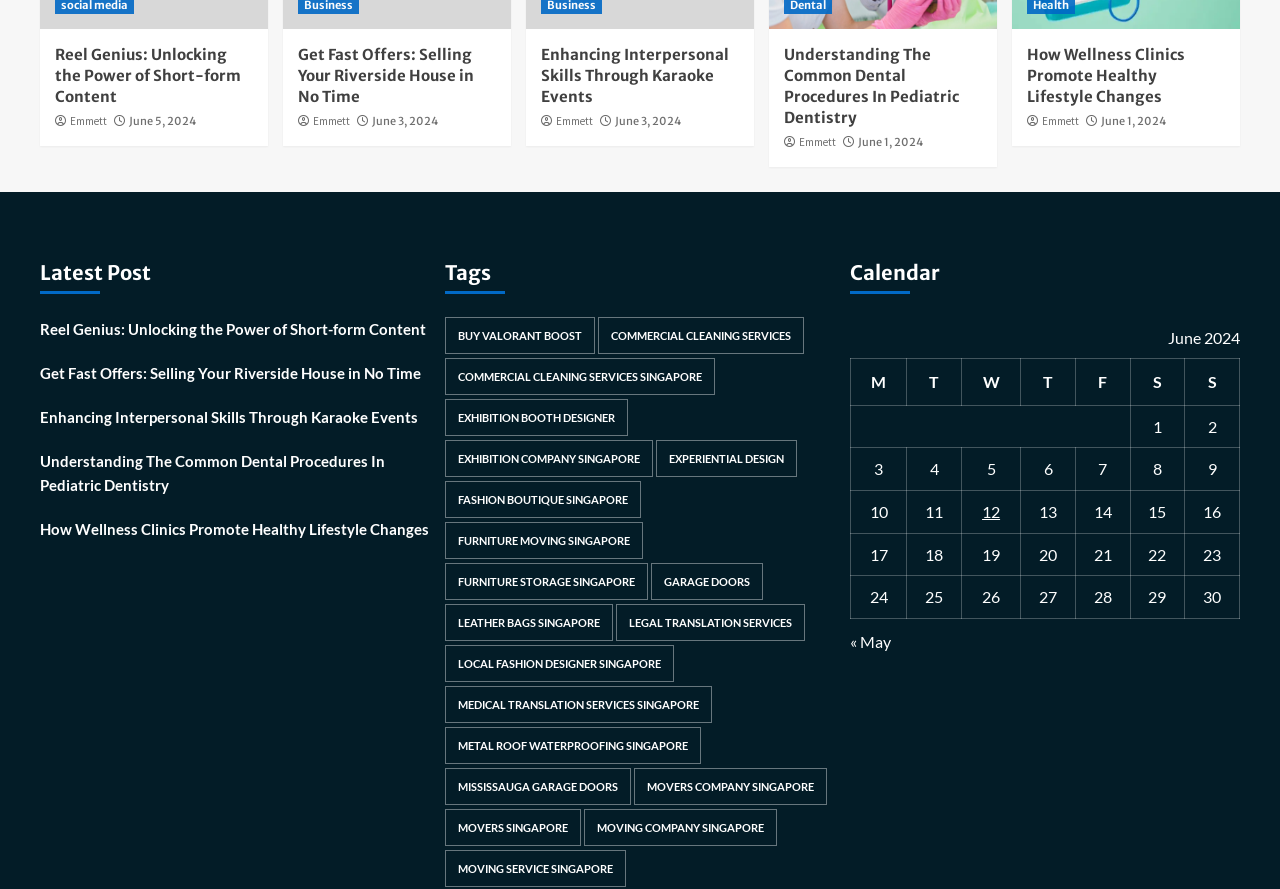Respond with a single word or phrase to the following question: What is the title of the calendar section?

Calendar